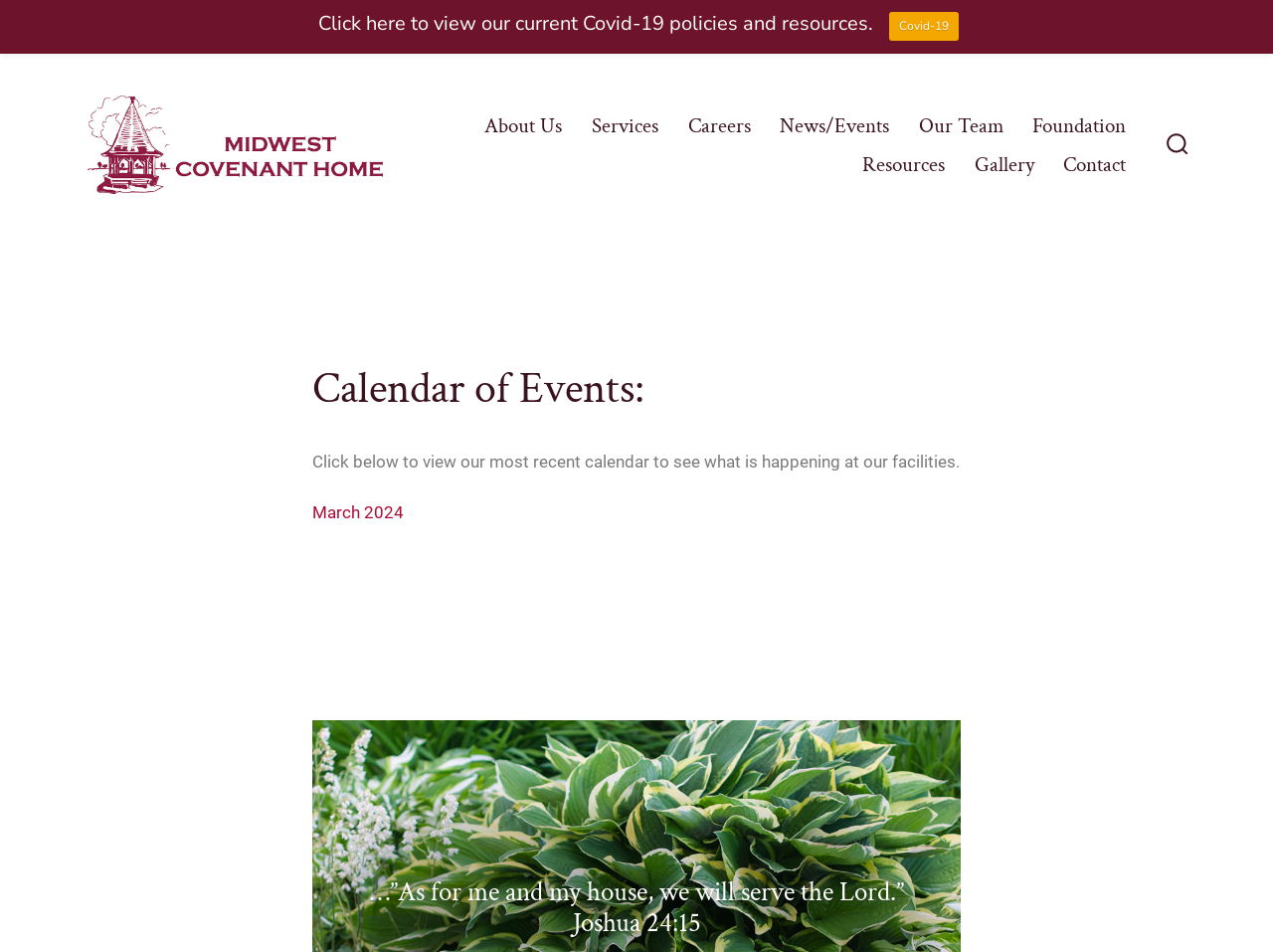What is the quote at the bottom of the webpage?
Based on the screenshot, give a detailed explanation to answer the question.

The quote at the bottom of the webpage is '“As for me and my house, we will serve the Lord.” Joshua 24:15'. This is a biblical quote from the book of Joshua, chapter 24, verse 15.